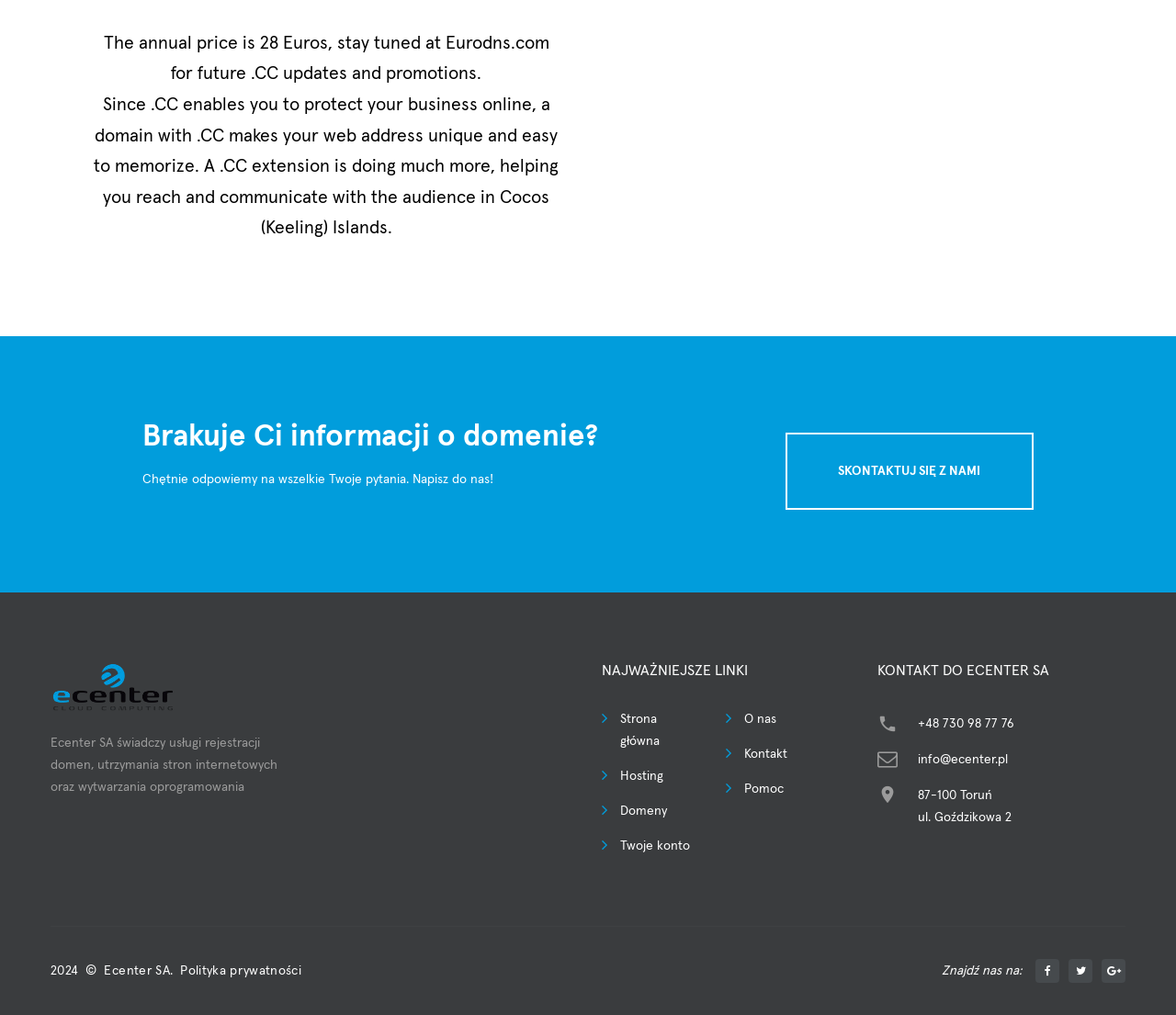Determine the bounding box coordinates for the region that must be clicked to execute the following instruction: "Call the phone number".

None